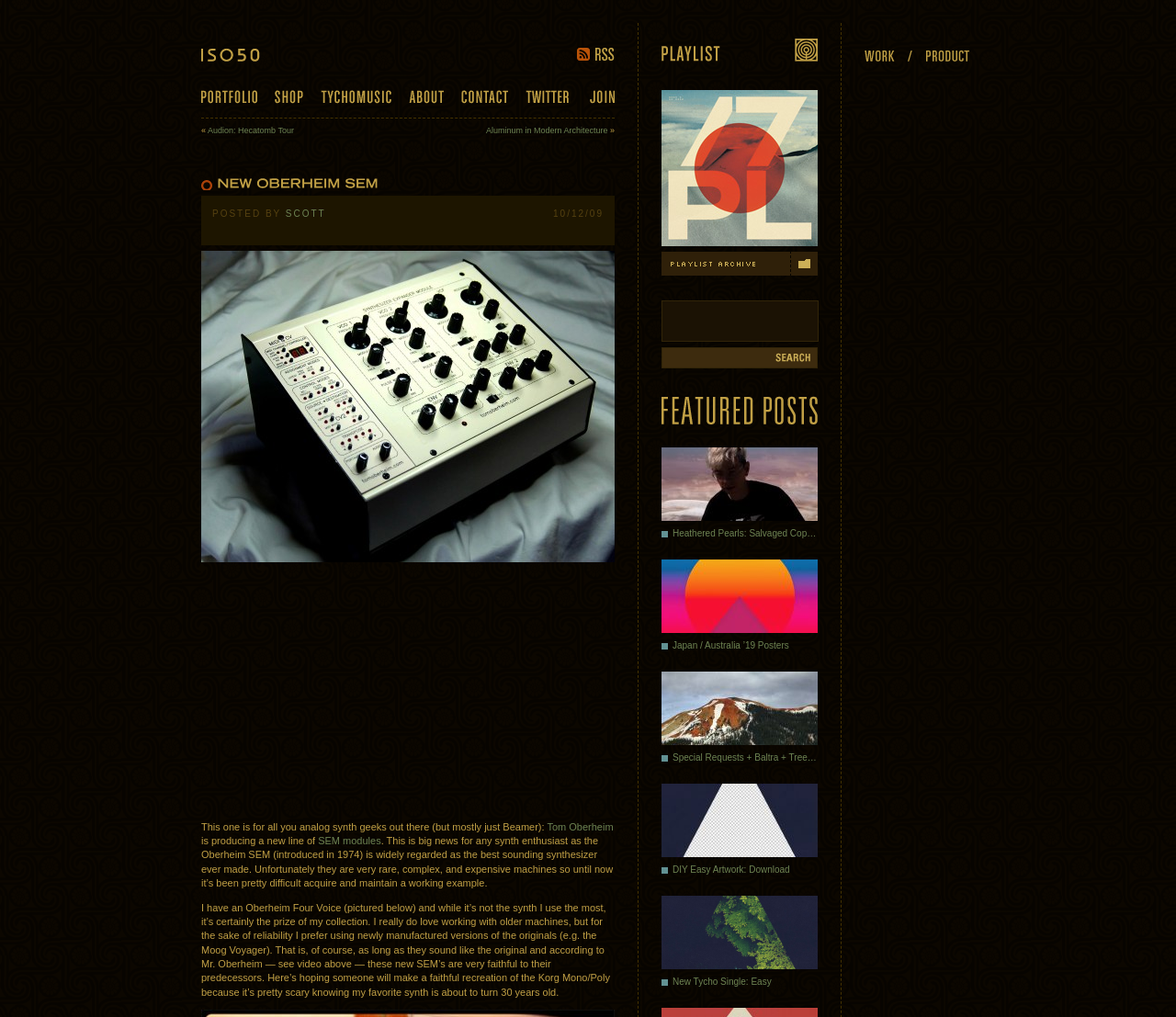What is Tom Oberheim producing?
Please provide a detailed and thorough answer to the question.

I found the answer by reading the text on the webpage, which states 'Tom Oberheim is producing a new line of SEM modules.' This indicates that Tom Oberheim is producing SEM modules.